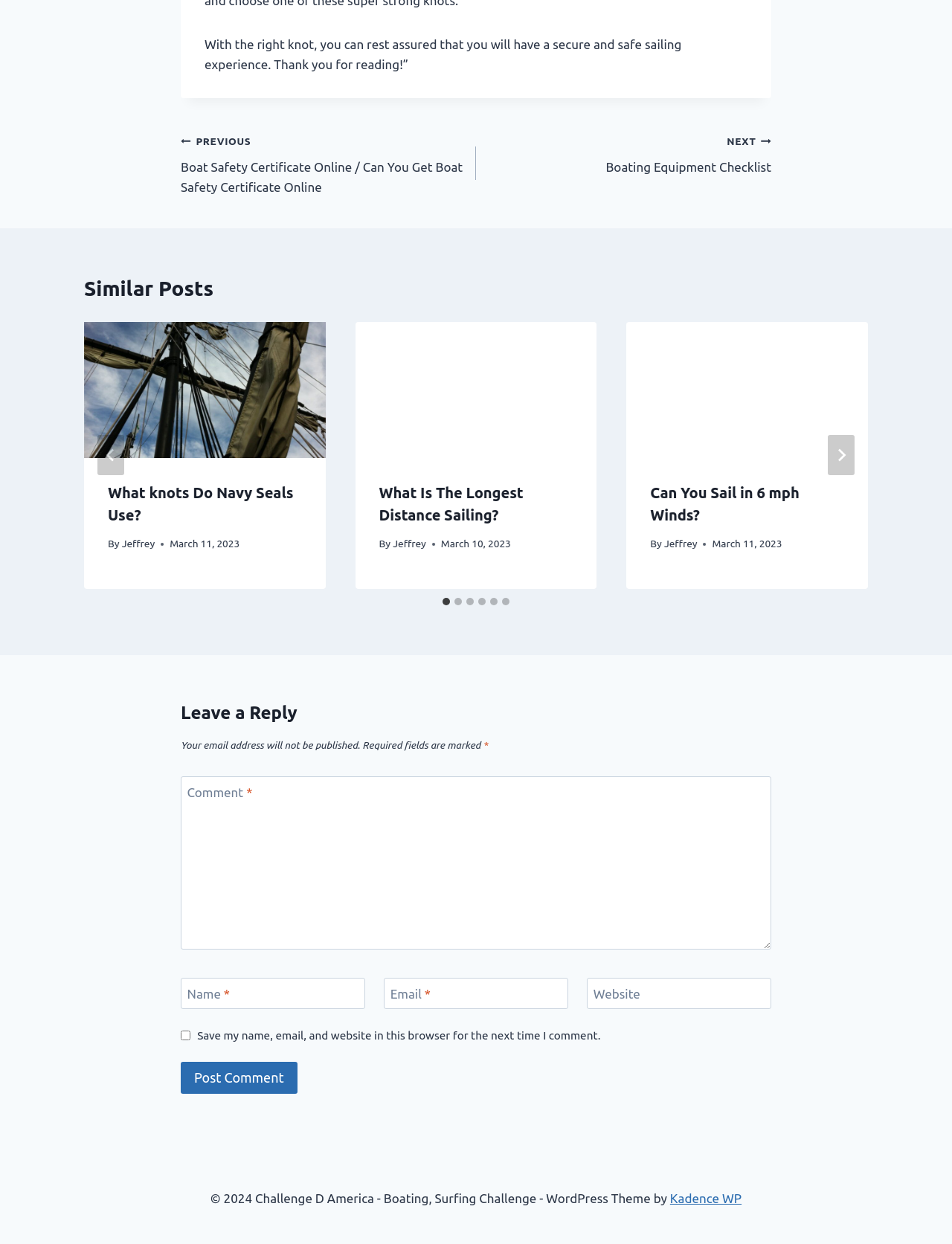Give a short answer using one word or phrase for the question:
How many similar posts are there?

6